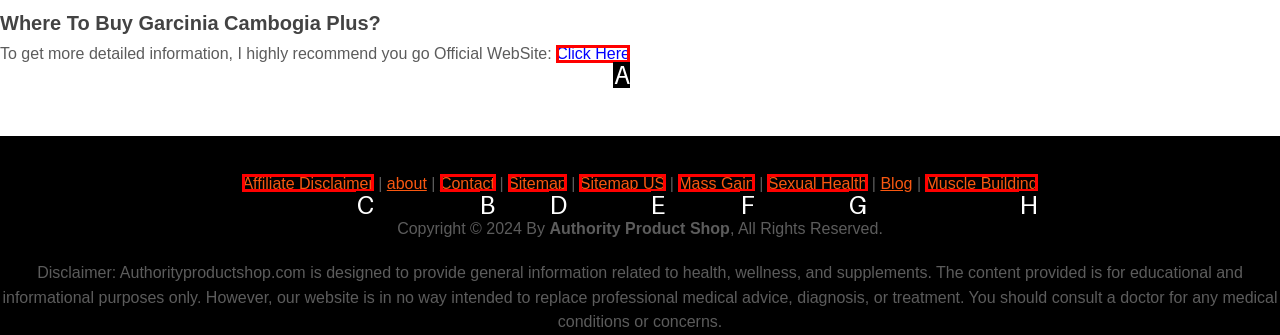Identify the correct option to click in order to accomplish the task: Contact us Provide your answer with the letter of the selected choice.

B